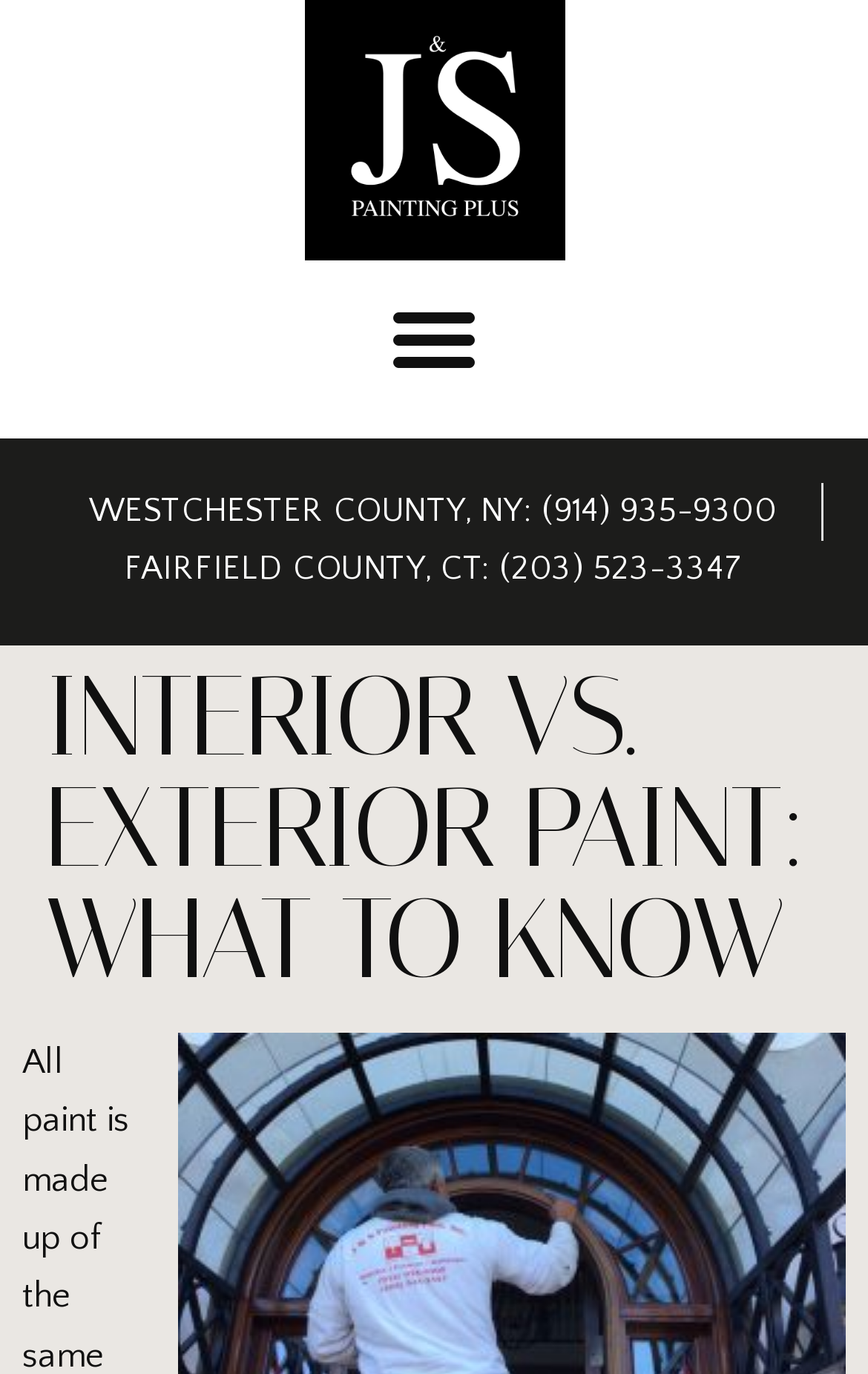Show the bounding box coordinates for the HTML element described as: "Menu".

[0.423, 0.198, 0.577, 0.295]